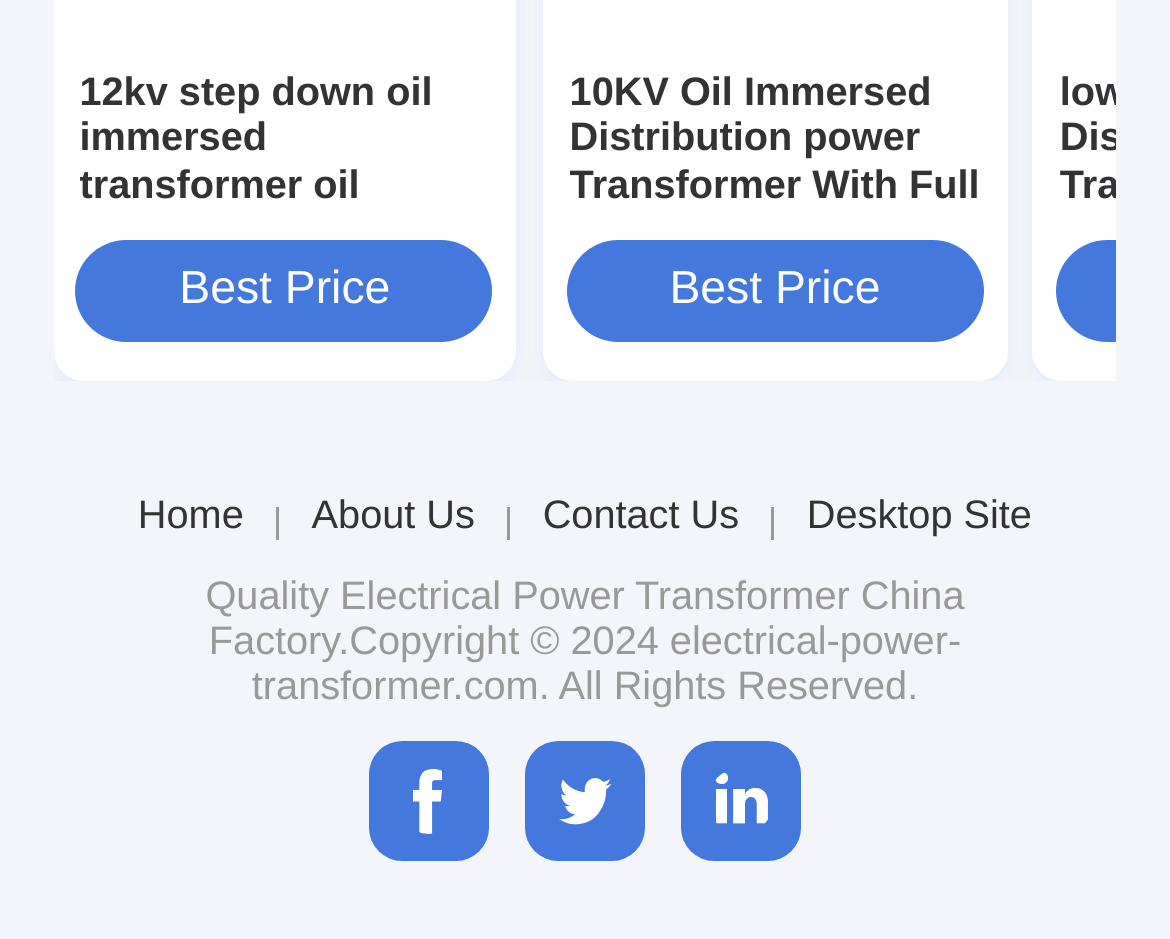Select the bounding box coordinates of the element I need to click to carry out the following instruction: "View Electrical Power Transformer".

[0.291, 0.61, 0.726, 0.657]